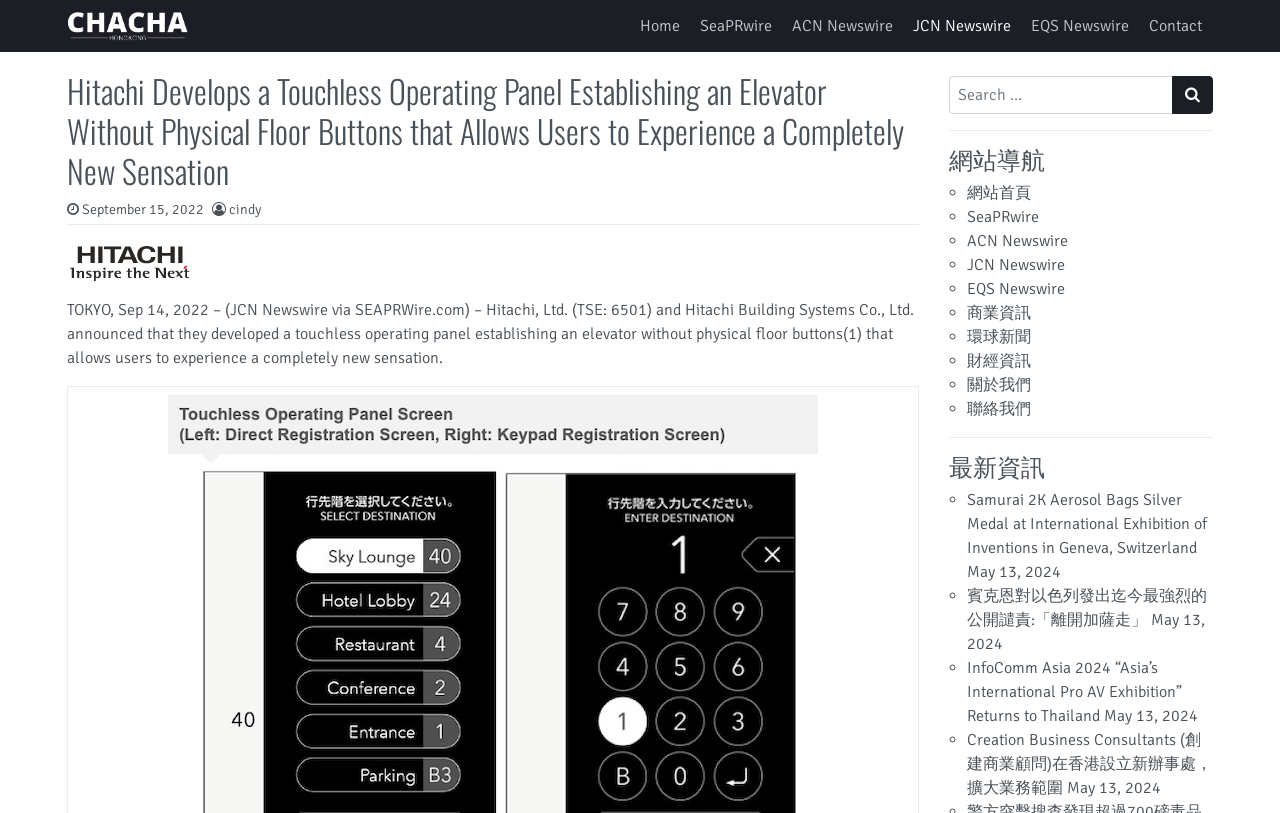Find the bounding box coordinates of the UI element according to this description: "網站首頁".

[0.755, 0.225, 0.805, 0.25]